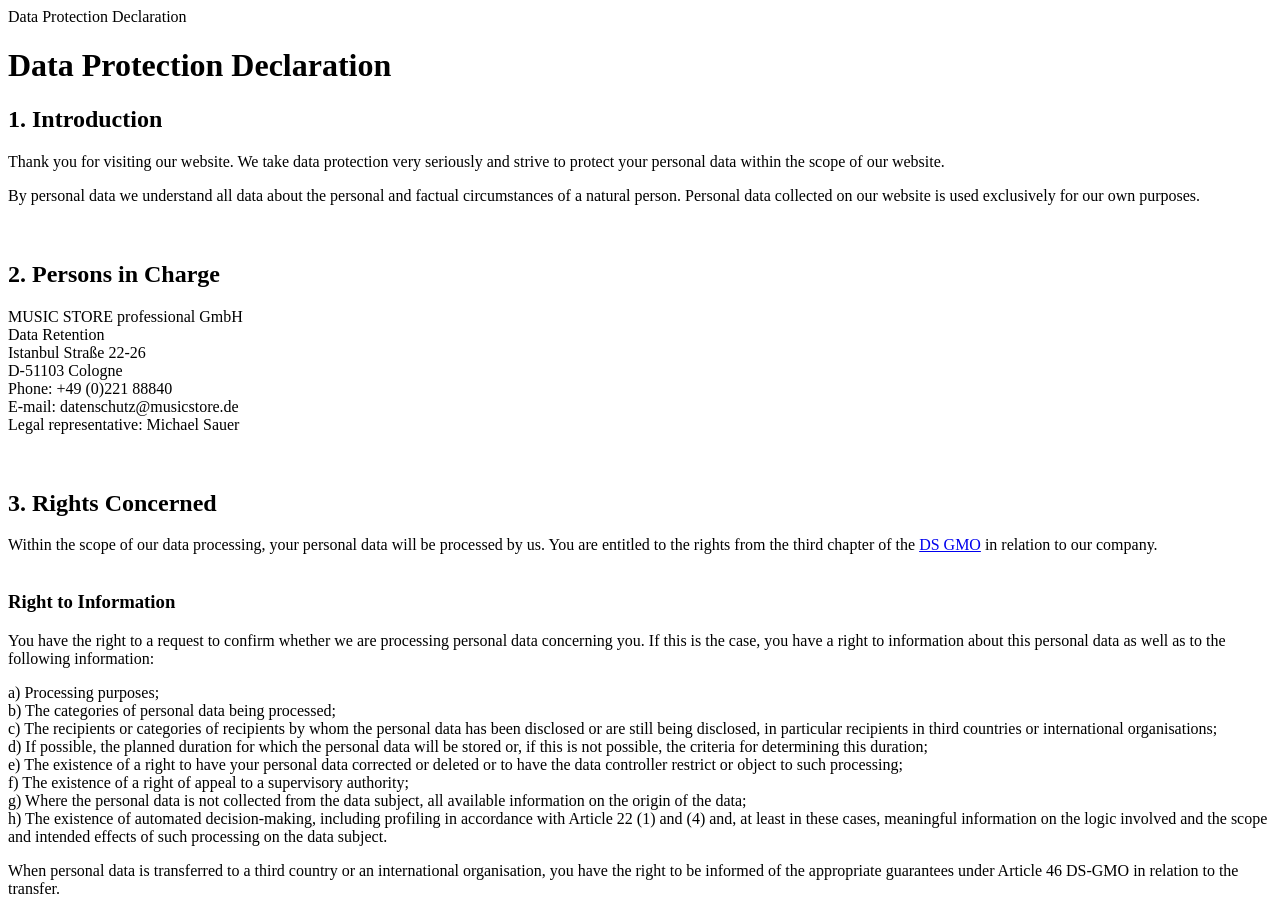What is the purpose of this webpage?
Based on the visual content, answer with a single word or a brief phrase.

Data Protection Declaration